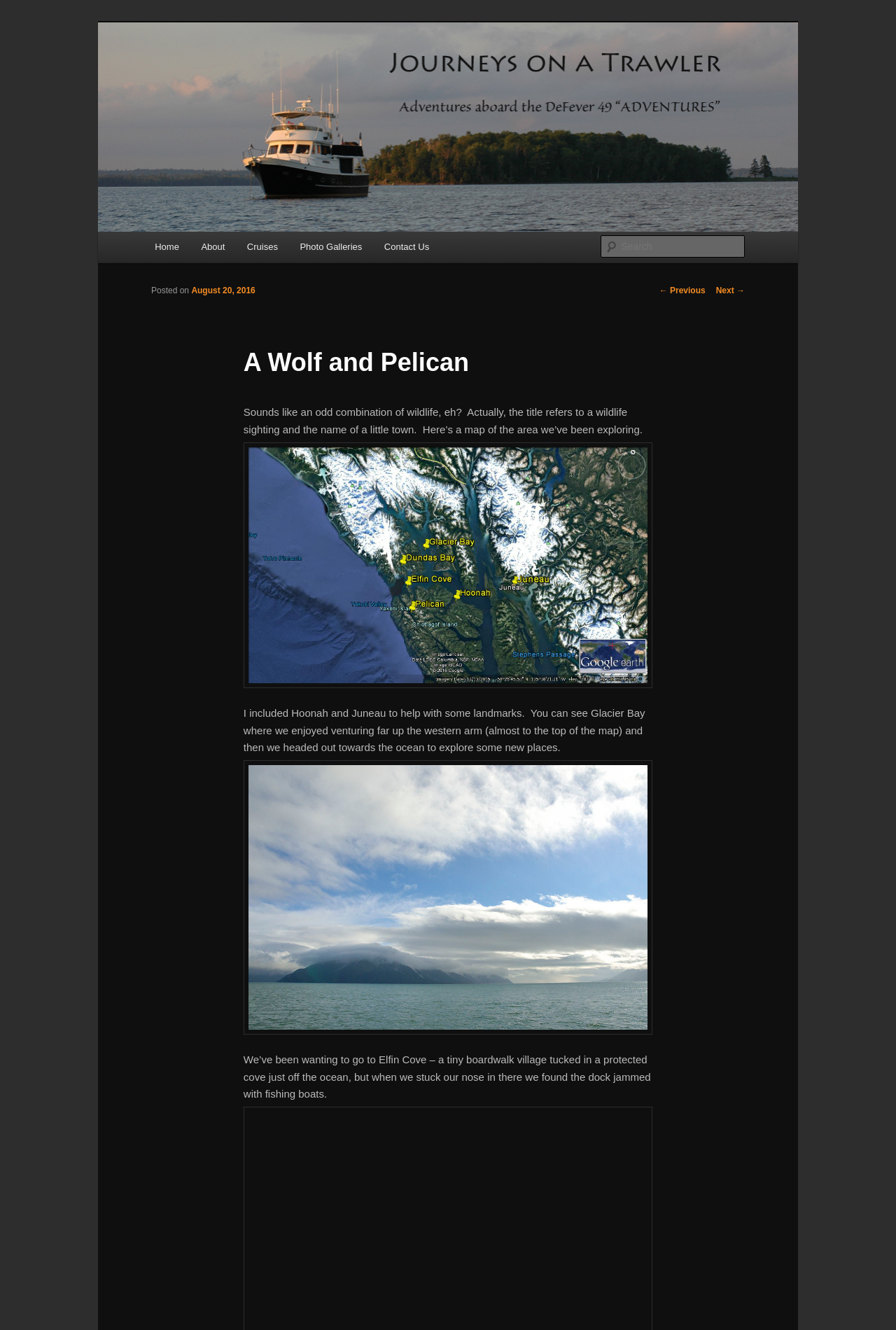What is the purpose of the search box?
Look at the image and provide a detailed response to the question.

I found the answer by looking at the StaticText 'Search' and the textbox with the same label, which suggests that the purpose of the search box is to search the website.